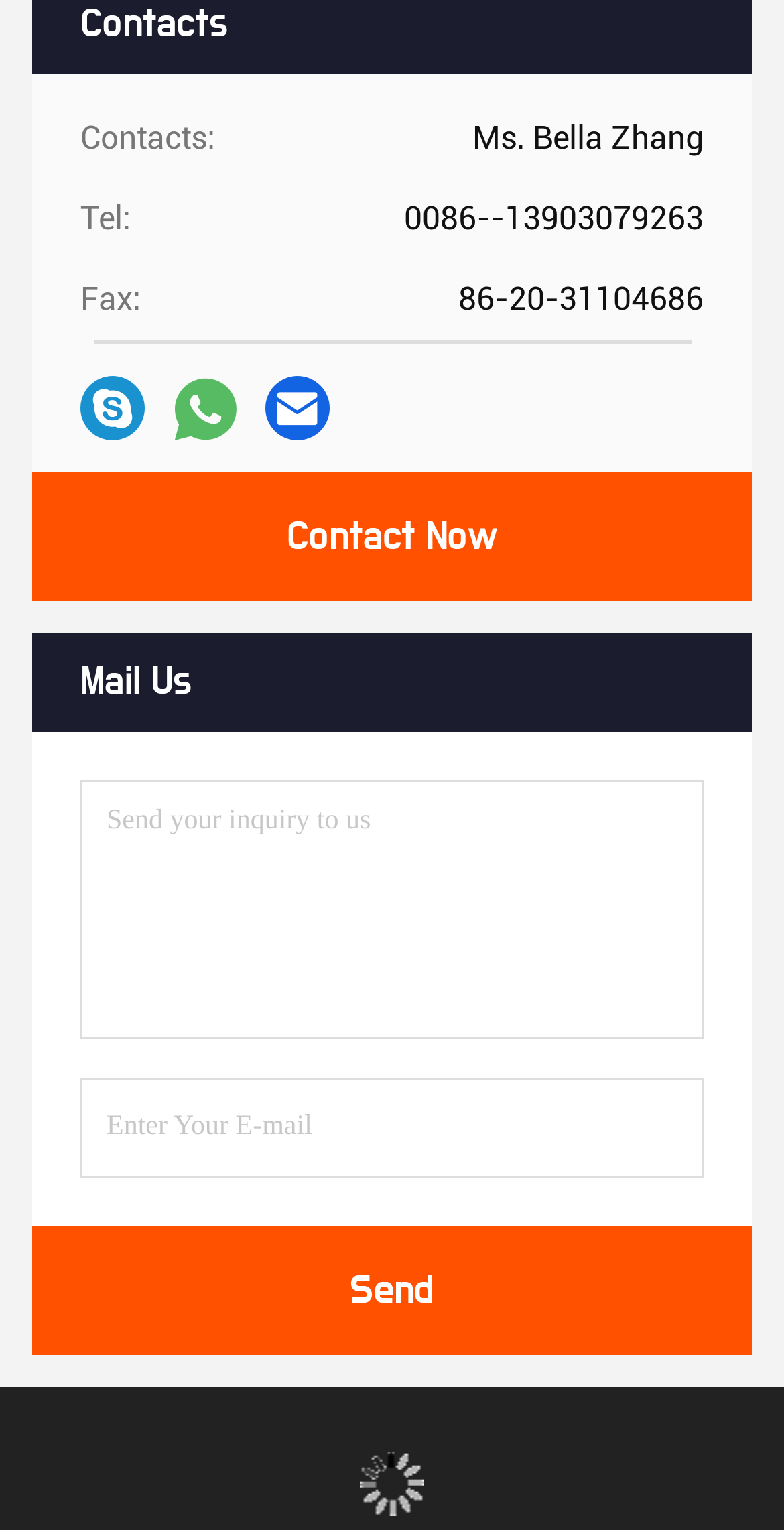Please locate the bounding box coordinates of the element that needs to be clicked to achieve the following instruction: "Click the Send button". The coordinates should be four float numbers between 0 and 1, i.e., [left, top, right, bottom].

[0.041, 0.802, 0.959, 0.886]